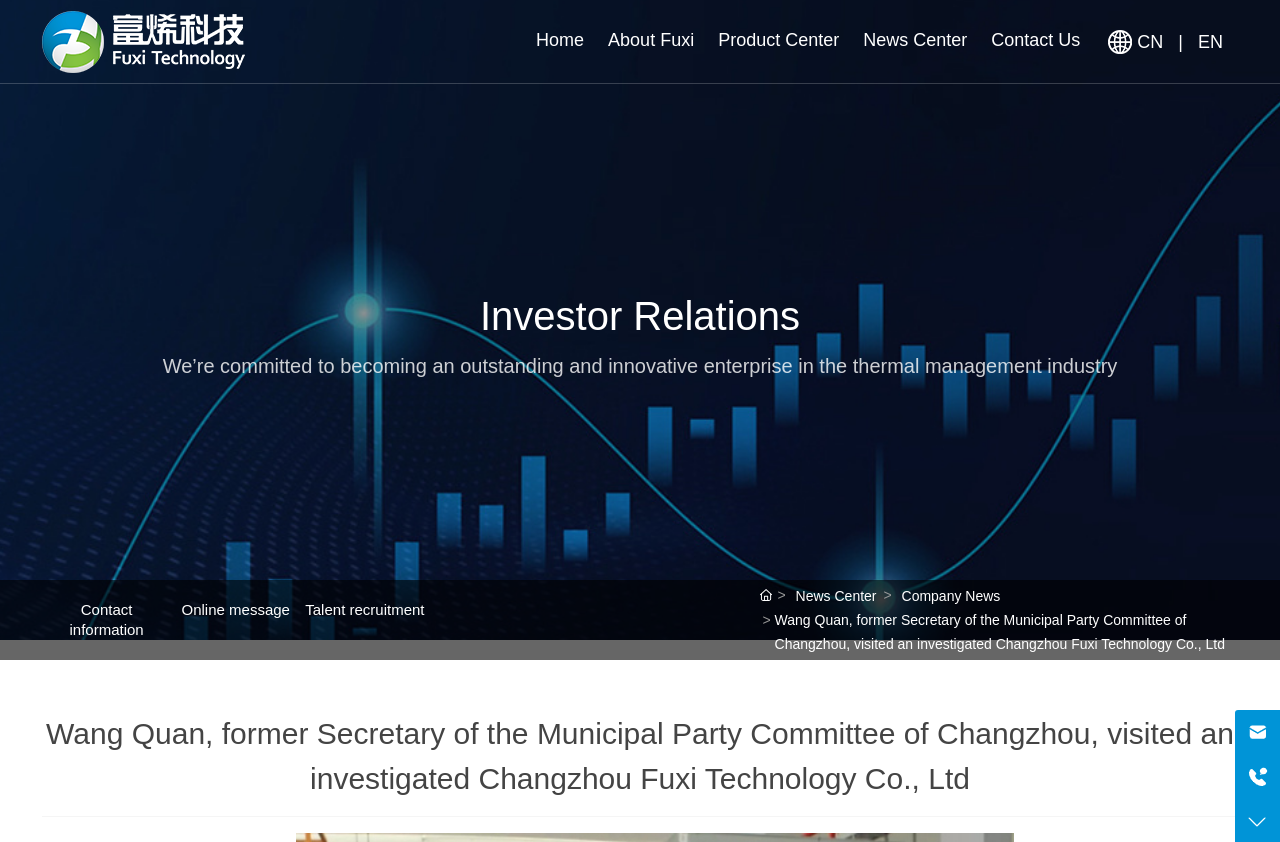Highlight the bounding box coordinates of the element that should be clicked to carry out the following instruction: "Visit About Fuxi". The coordinates must be given as four float numbers ranging from 0 to 1, i.e., [left, top, right, bottom].

[0.466, 0.0, 0.552, 0.099]